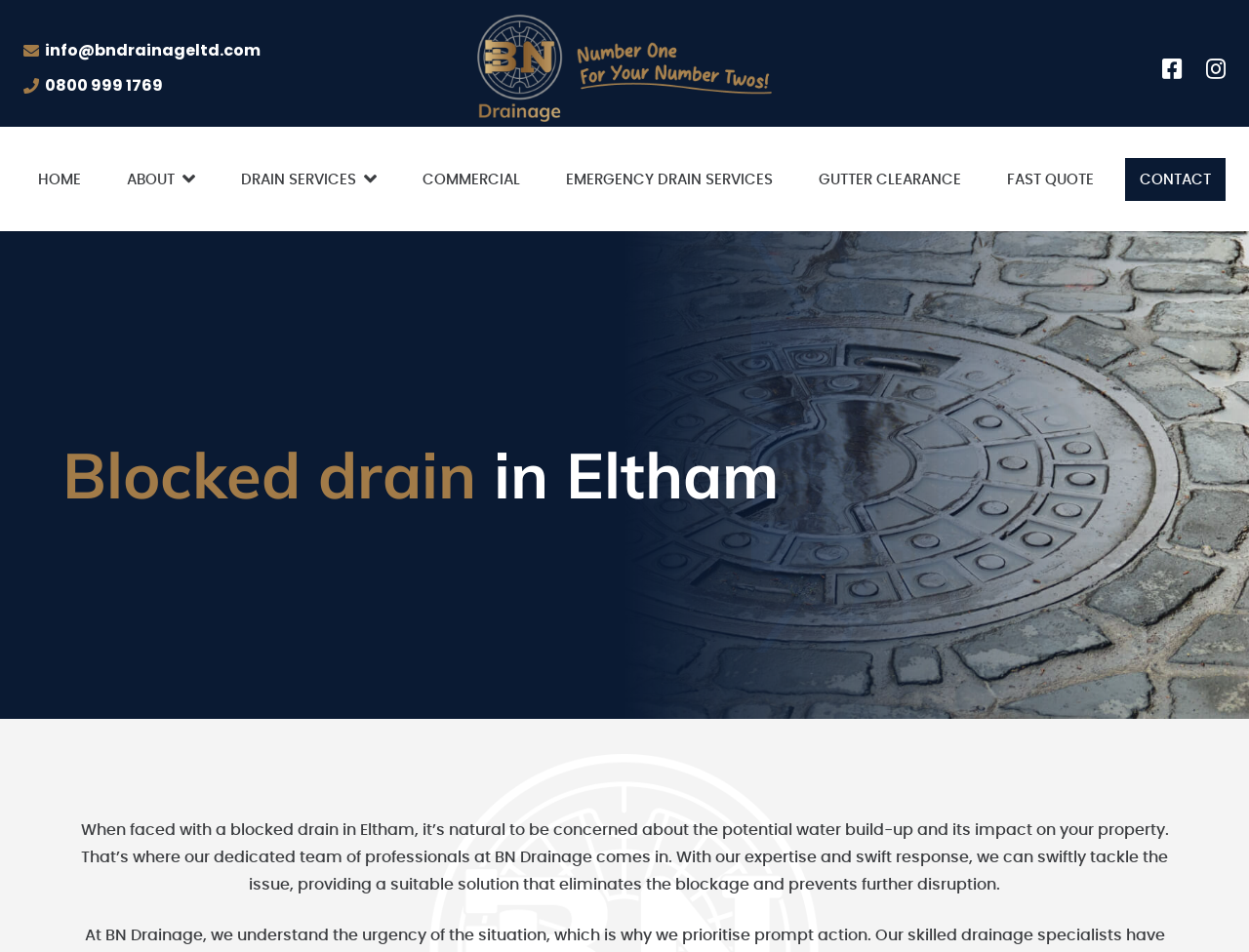Predict the bounding box coordinates of the area that should be clicked to accomplish the following instruction: "Contact us via email". The bounding box coordinates should consist of four float numbers between 0 and 1, i.e., [left, top, right, bottom].

[0.019, 0.041, 0.209, 0.065]